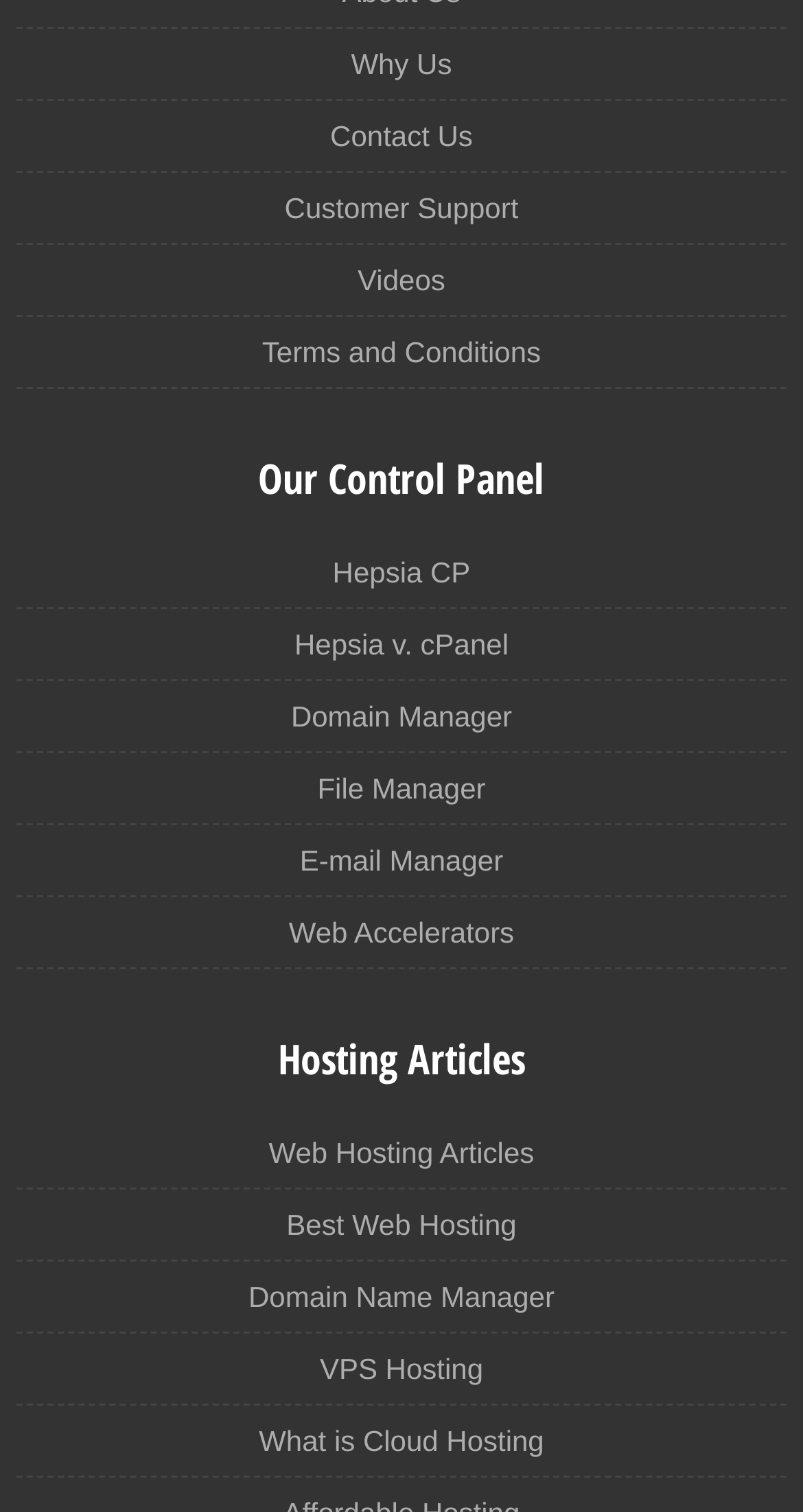Please identify the bounding box coordinates of the element I should click to complete this instruction: 'Click on 'Why Us''. The coordinates should be given as four float numbers between 0 and 1, like this: [left, top, right, bottom].

[0.437, 0.027, 0.563, 0.057]